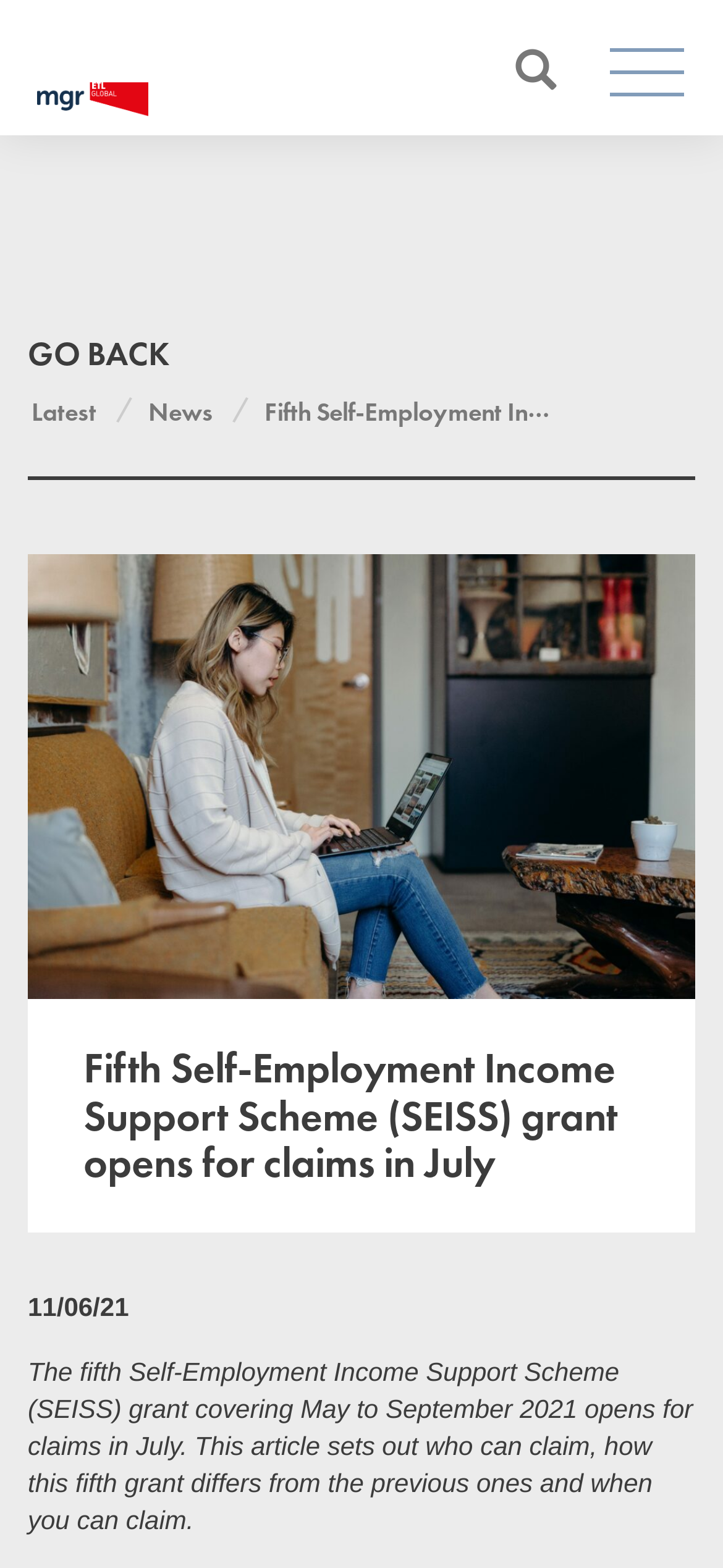Refer to the image and offer a detailed explanation in response to the question: What is the format of the main content?

The main content of the webpage is in the format of an article, which includes a heading, a paragraph, and possibly other elements such as images or figures.